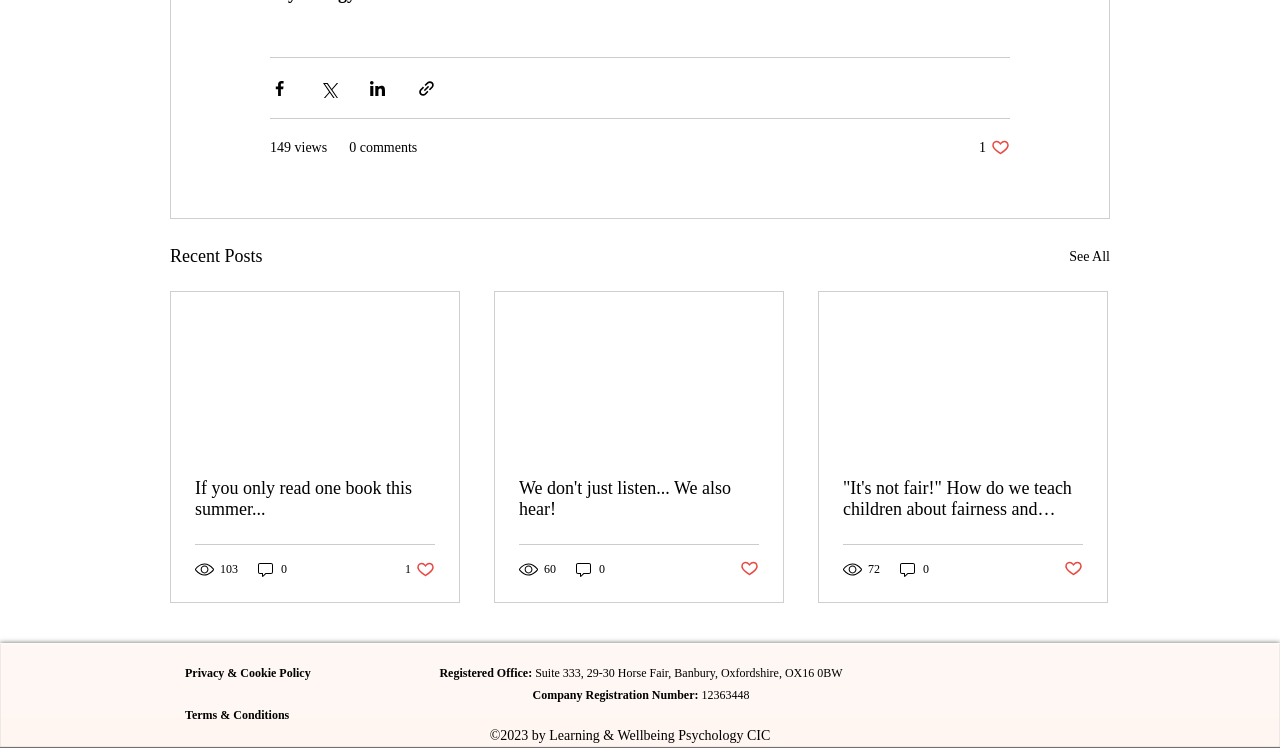Bounding box coordinates should be provided in the format (top-left x, top-left y, bottom-right x, bottom-right y) with all values between 0 and 1. Identify the bounding box for this UI element: Privacy & Cookie Policy

[0.145, 0.89, 0.243, 0.909]